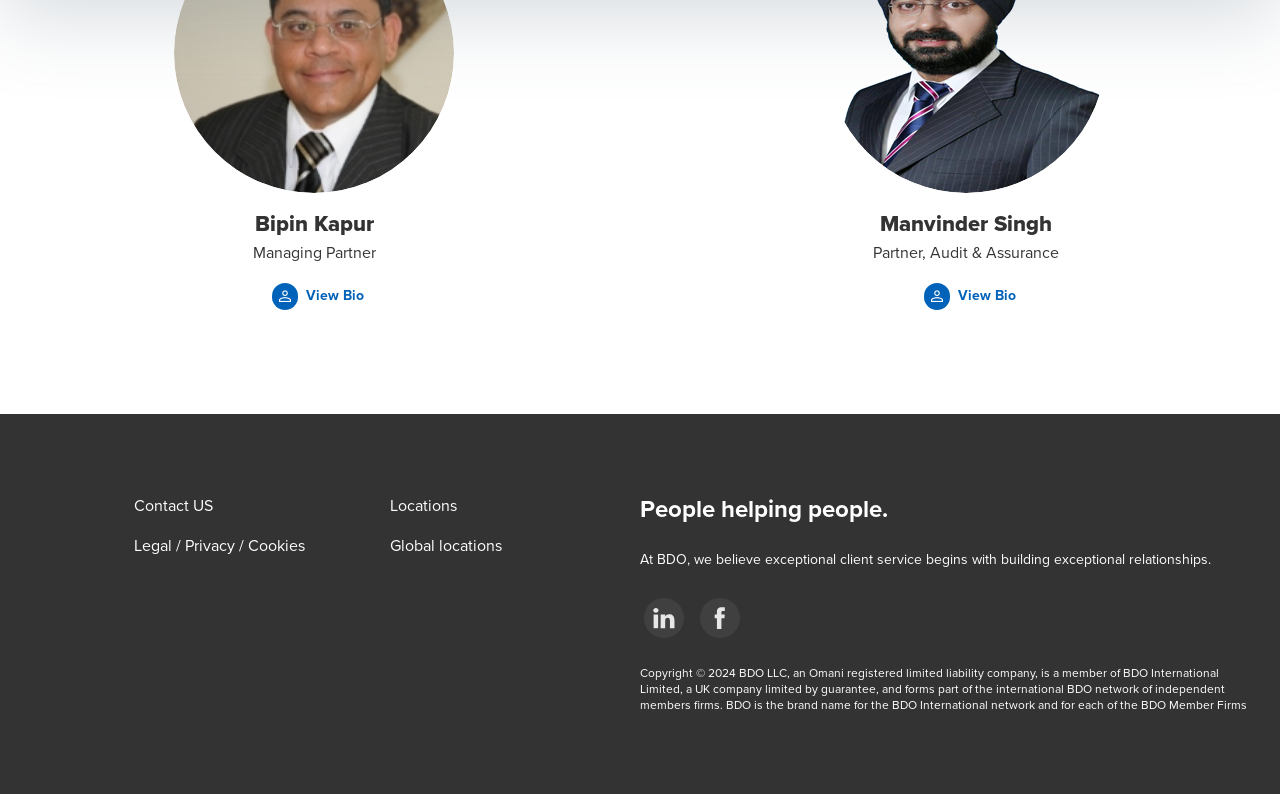How many links are there in the footer section?
Ensure your answer is thorough and detailed.

I counted the number of link elements in the footer section, which are 'Contact US', 'Locations', 'Legal / Privacy / Cookies', 'Global locations', and two social media links, indicating that there are five links in the footer section.